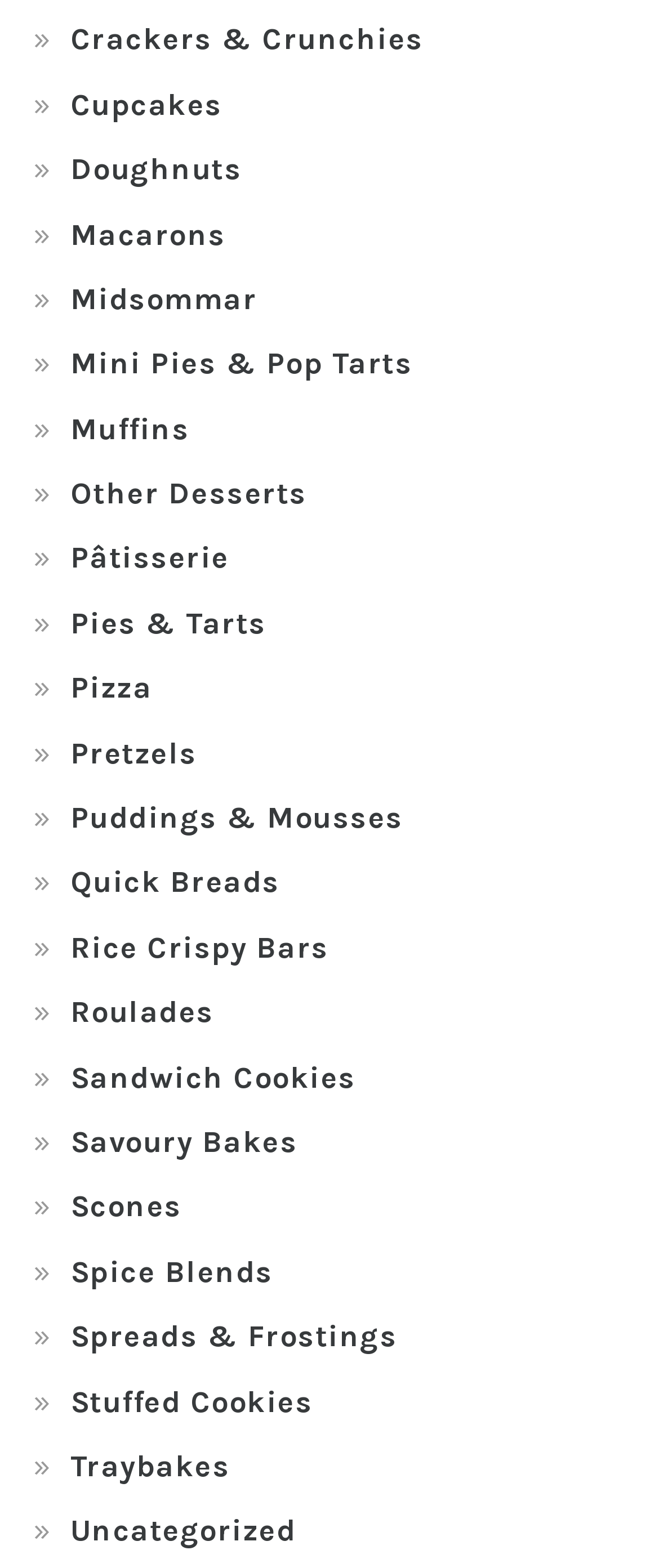Please identify the bounding box coordinates of the element that needs to be clicked to perform the following instruction: "Click the 'HEALTH' link".

None